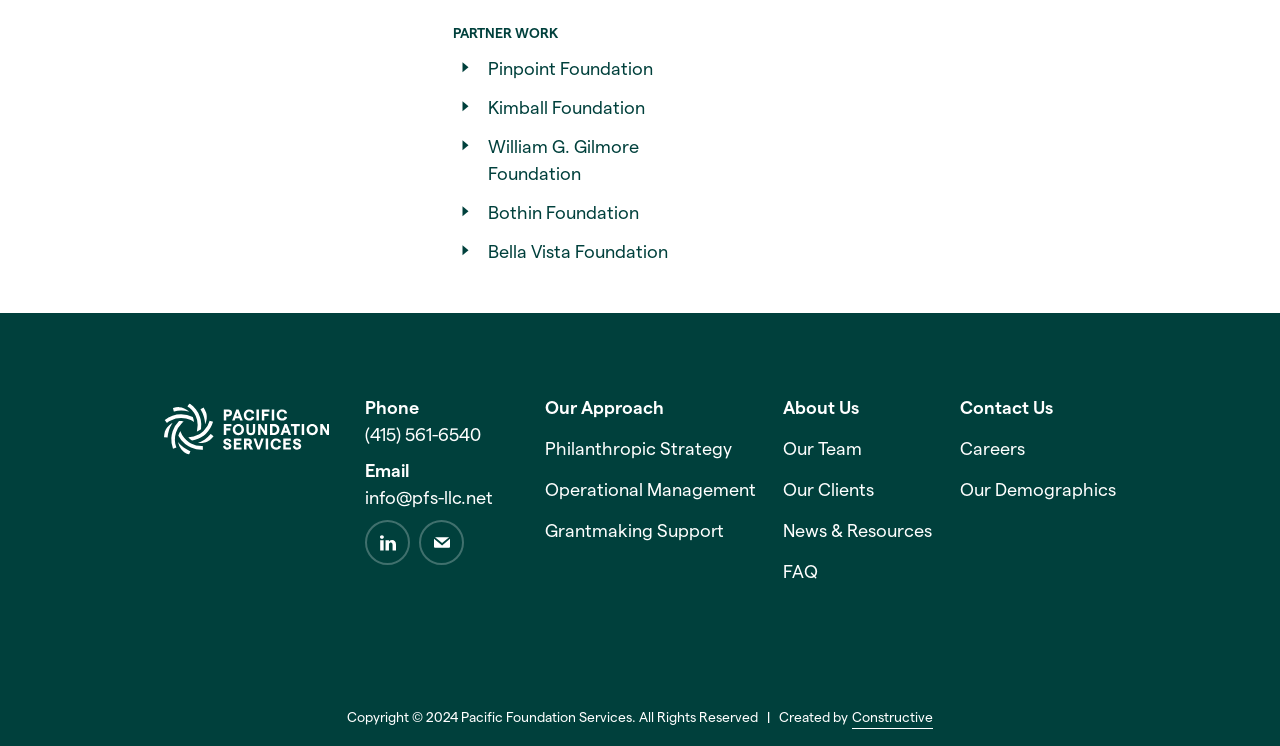What is the name of the foundation mentioned first?
Give a detailed and exhaustive answer to the question.

The first link on the webpage is 'Pinpoint Foundation', which is a foundation mentioned as a partner of Pacific Foundation Services.